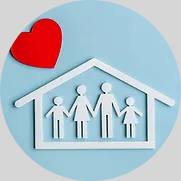How many figures are inside the house?
Using the image, provide a concise answer in one word or a short phrase.

Four